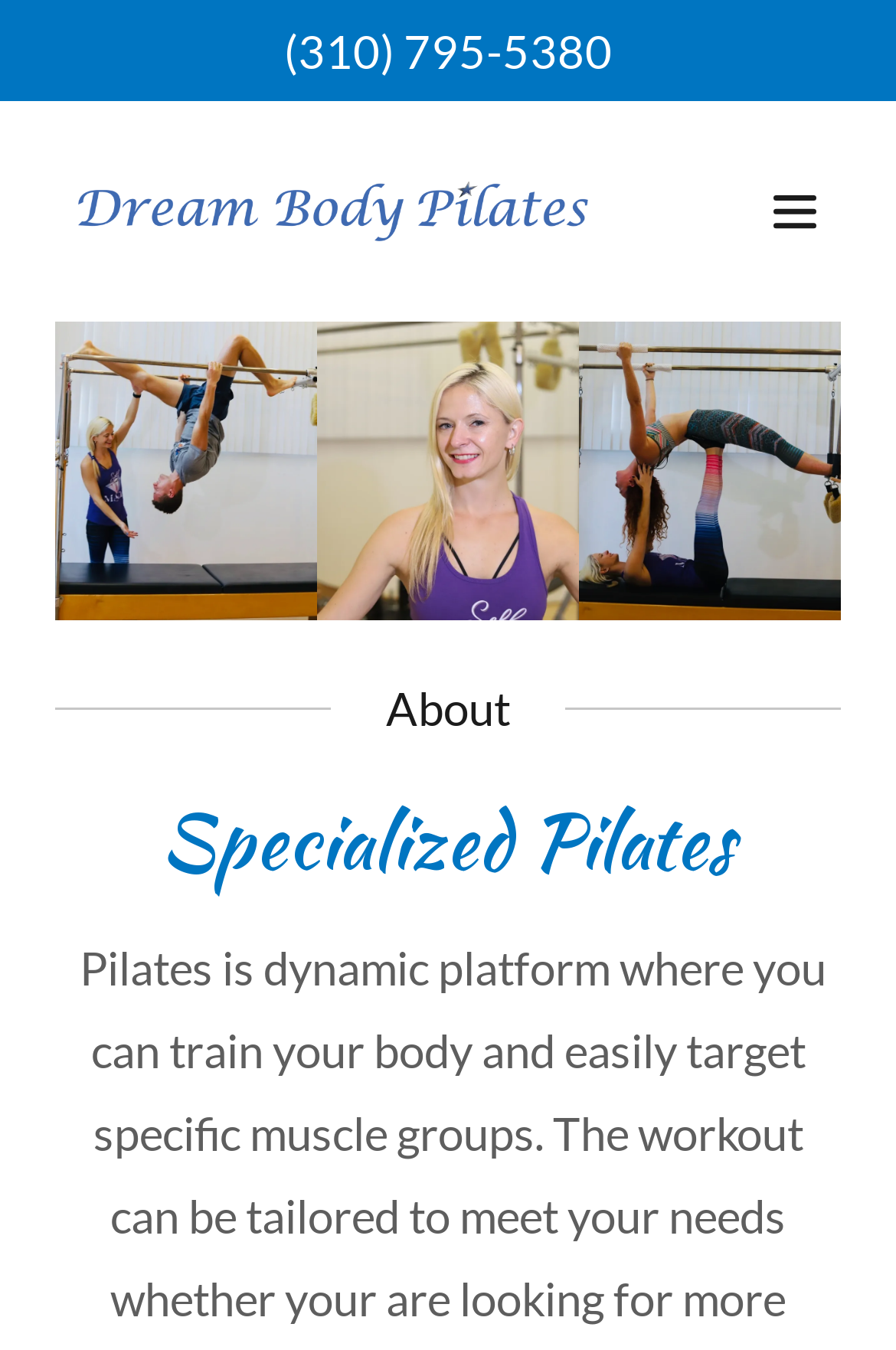Answer this question using a single word or a brief phrase:
How many images are there at the top of the webpage?

3